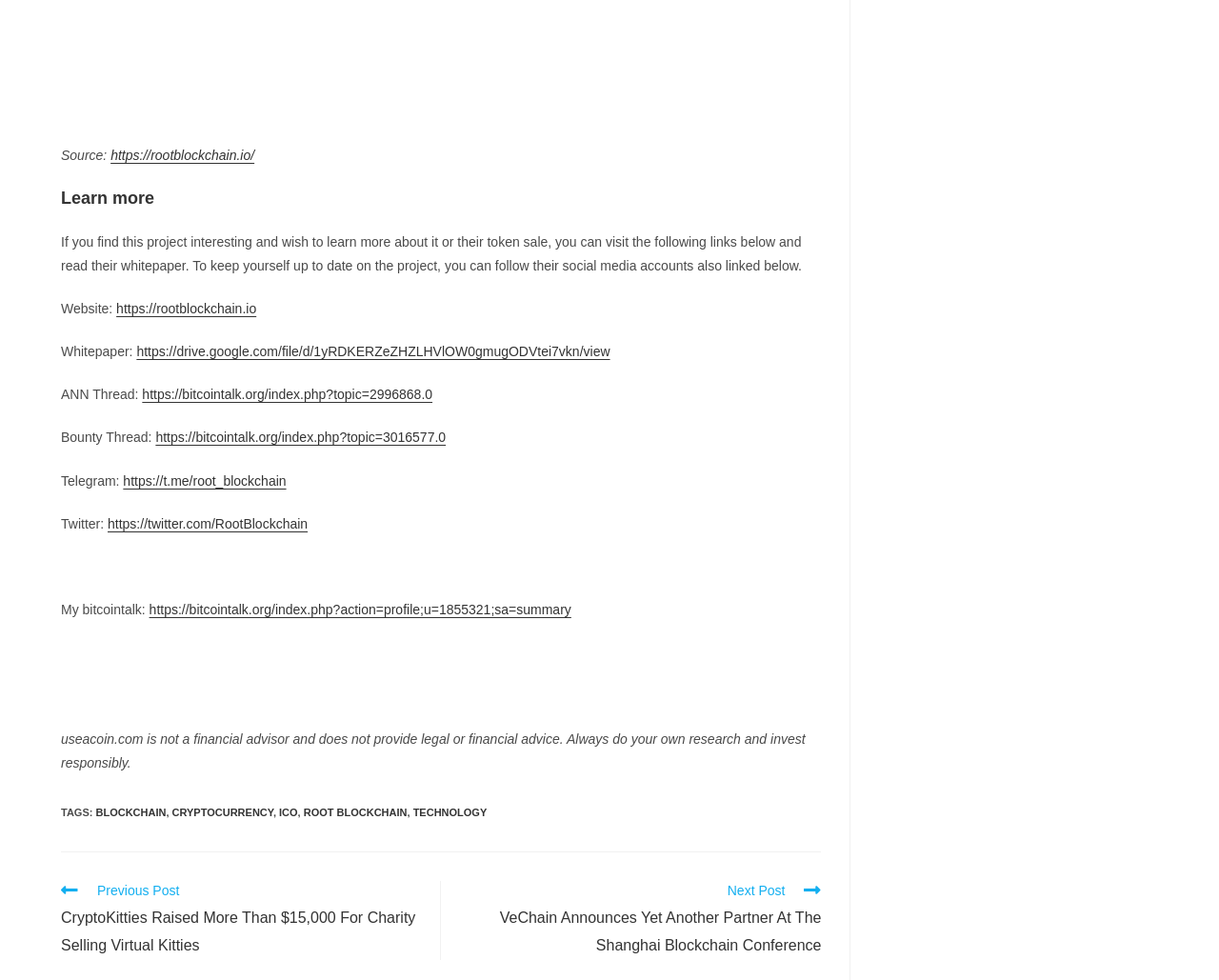What is the warning at the bottom of the page?
Using the details from the image, give an elaborate explanation to answer the question.

The warning at the bottom of the page states that 'useacoin.com is not a financial advisor and does not provide legal or financial advice. Always do your own research and invest responsibly', which suggests that users should be cautious and responsible when investing in the project.